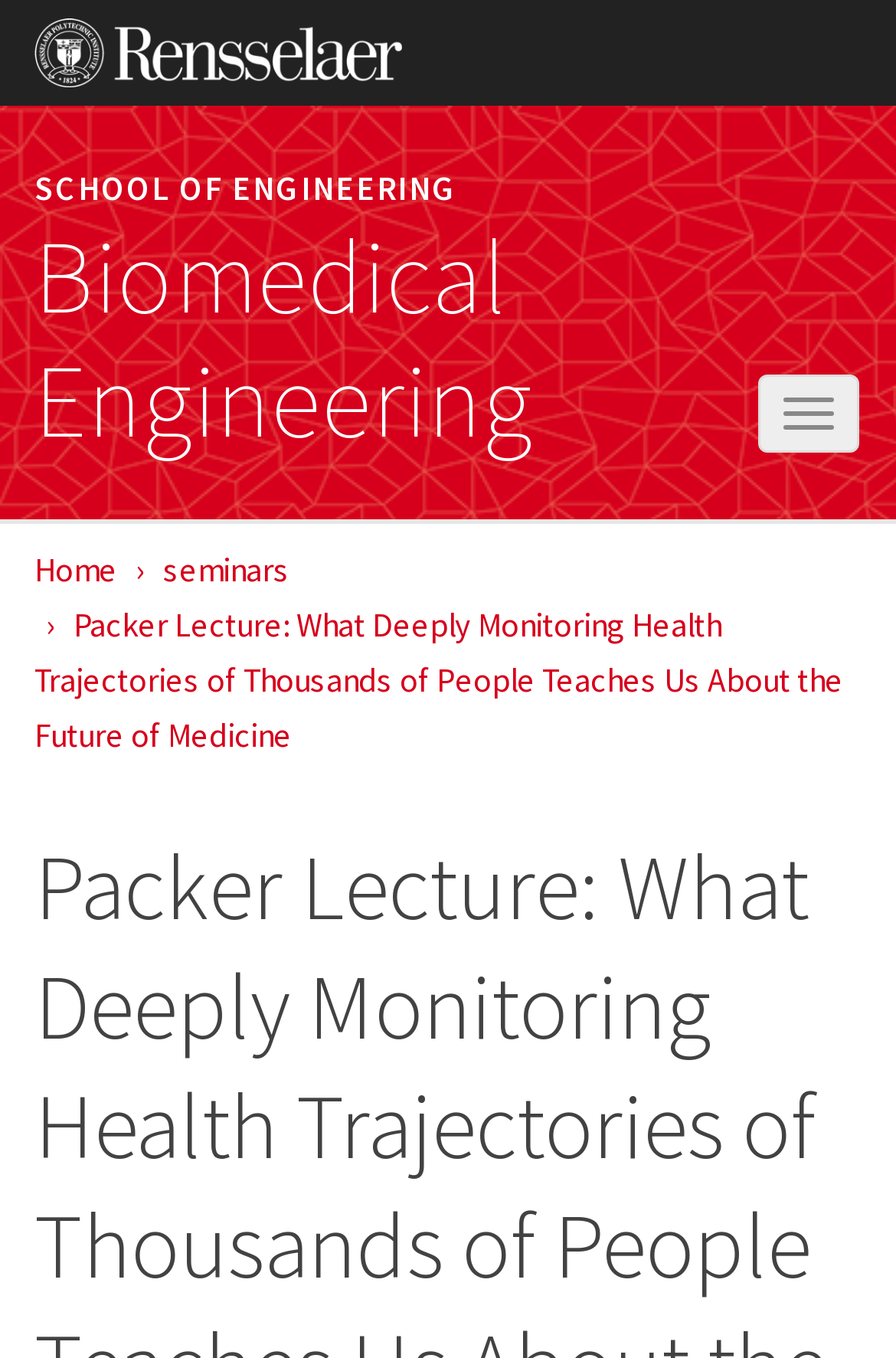What is the name of the institution?
Using the information from the image, answer the question thoroughly.

I determined the answer by looking at the link element with the text 'Rensselaer Polytechnic Institute' and its corresponding image element, which suggests that it is the name of the institution.